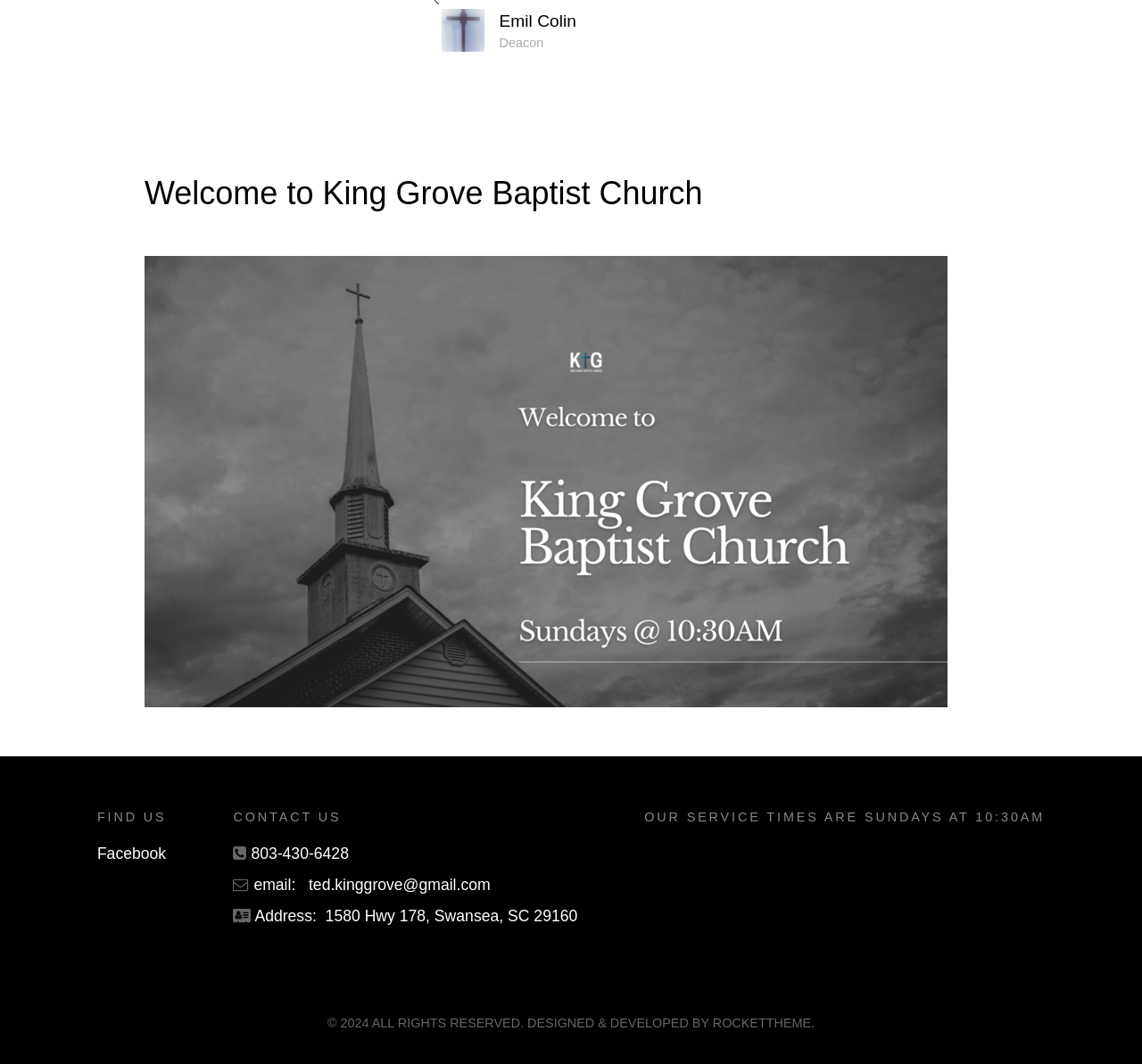Find the UI element described as: "Facebook" and predict its bounding box coordinates. Ensure the coordinates are four float numbers between 0 and 1, [left, top, right, bottom].

[0.085, 0.794, 0.145, 0.811]